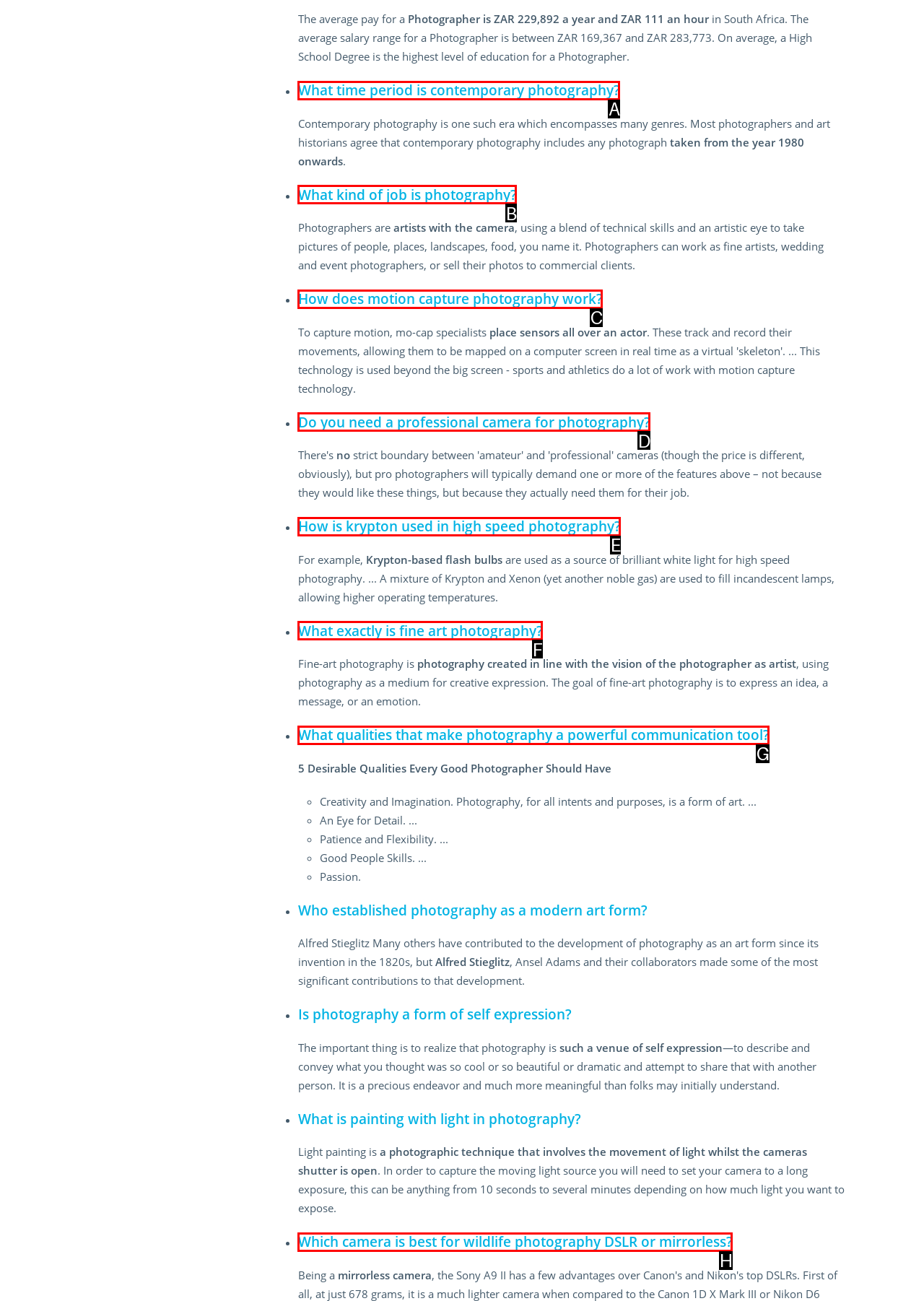For the task: Click on 'How does motion capture photography work?', identify the HTML element to click.
Provide the letter corresponding to the right choice from the given options.

C